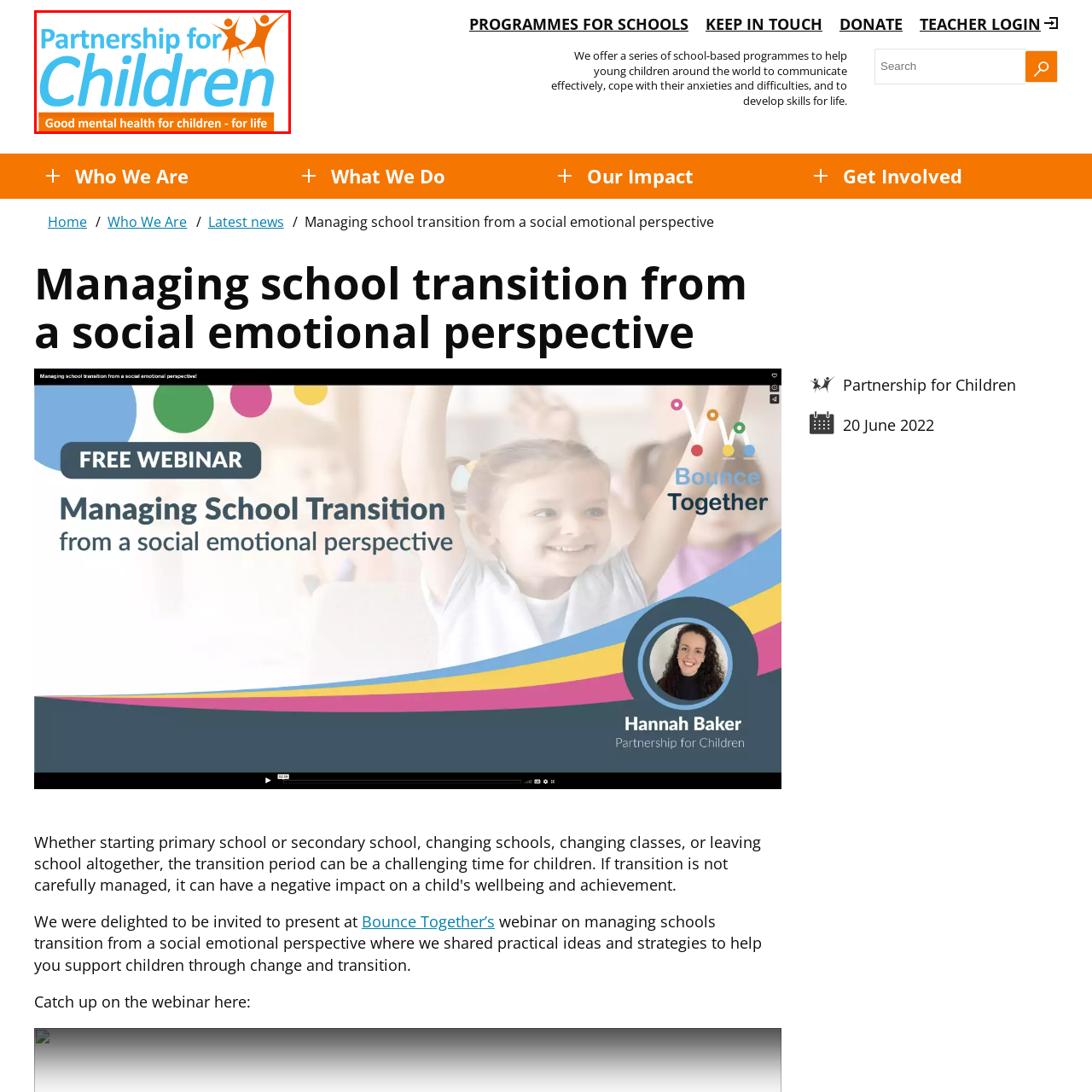Carefully examine the image inside the red box and generate a detailed caption for it.

The image features the logo of "Partnership for Children," with a vibrant blue text centered around the words "Partnership for" and "Children," creating a bright and welcoming visual. Above the words are two playful, orange silhouettes of children in dynamic poses, symbolizing joy and movement. Beneath the main title, a tagline in orange states, "Good mental health for children - for life," emphasizing the organization's commitment to promoting mental health and well-being for children. This logo represents a resource dedicated to supporting young people through various challenges, particularly in relation to emotional and social development.